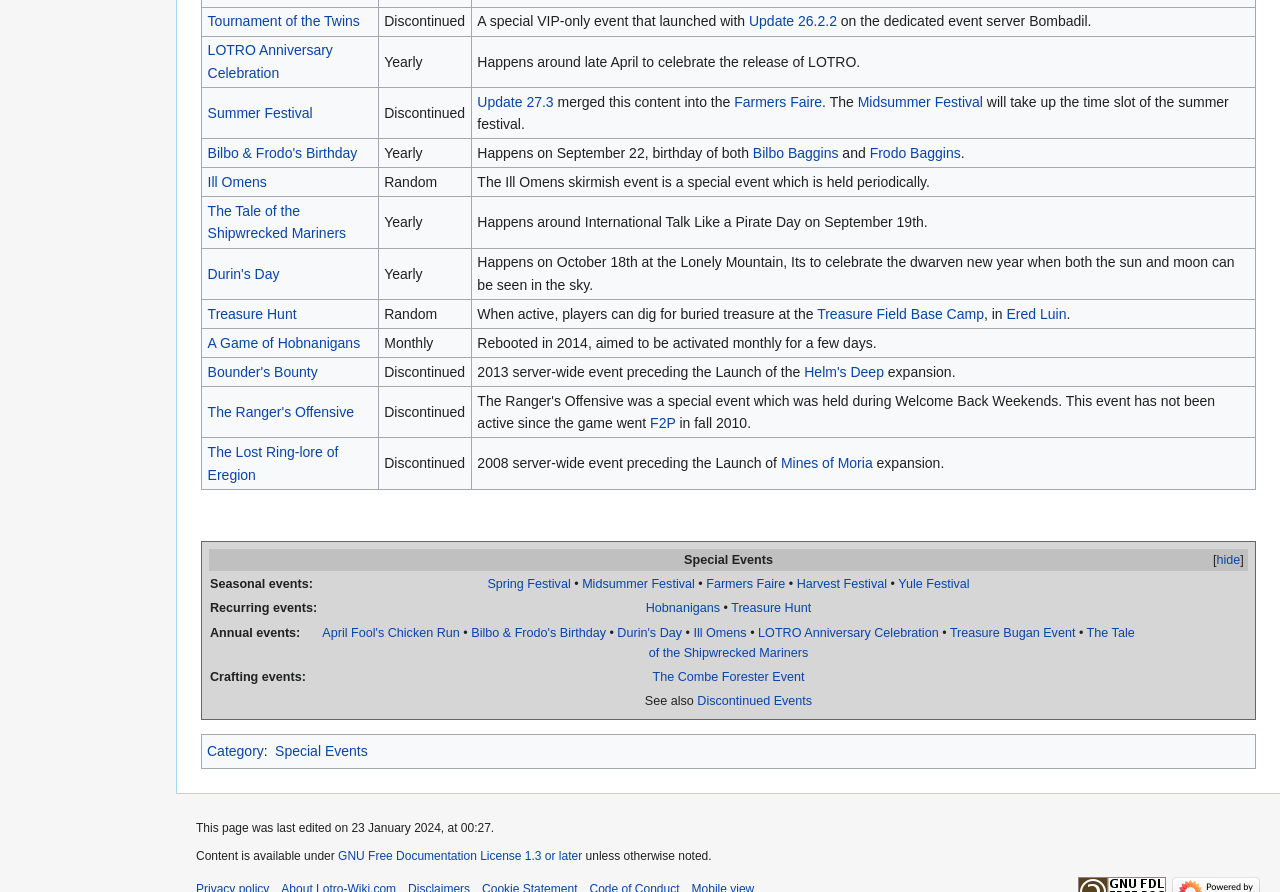Please determine the bounding box coordinates for the element that should be clicked to follow these instructions: "Check out Summer Festival".

[0.162, 0.118, 0.244, 0.136]